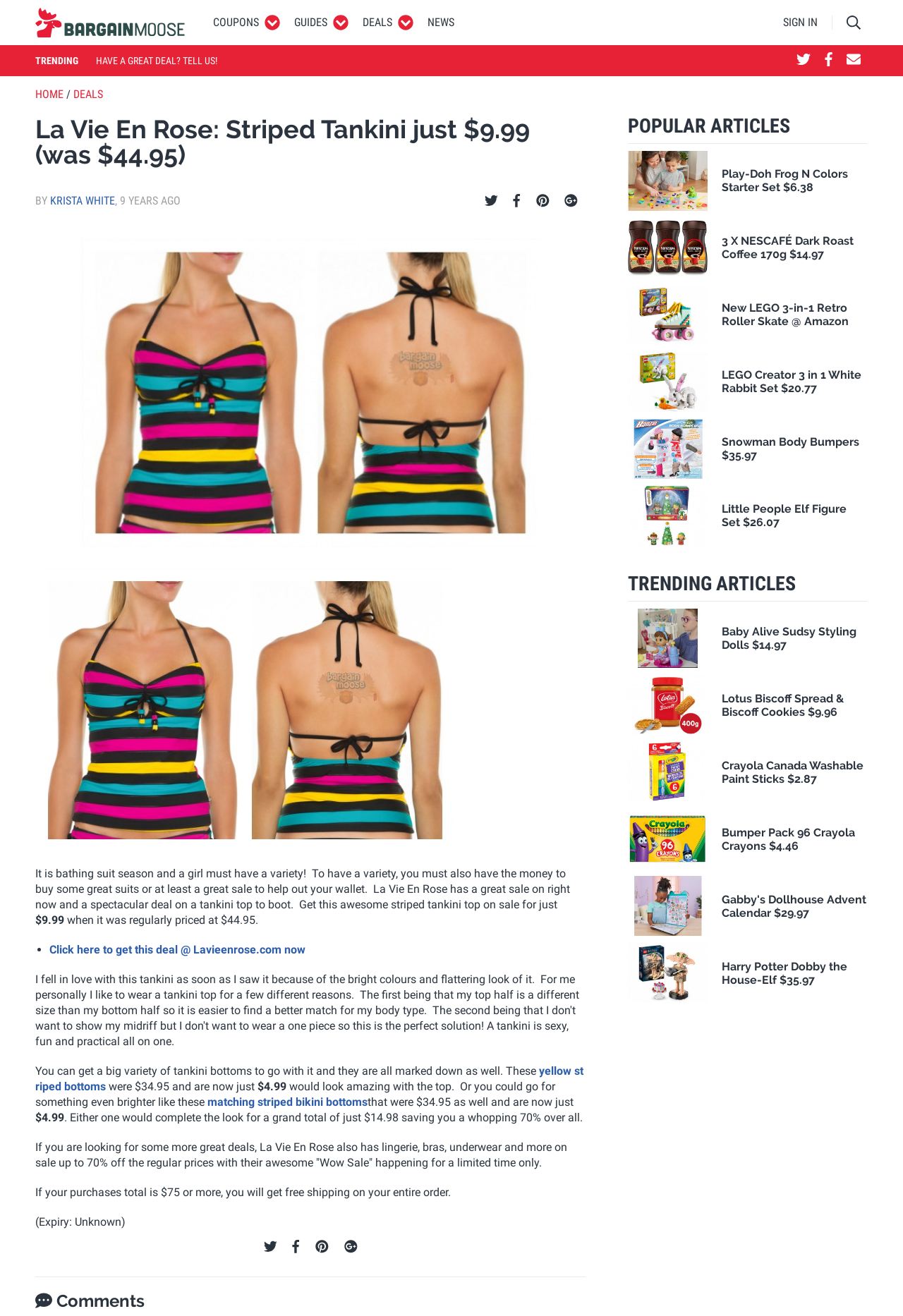Please identify the primary heading on the webpage and return its text.

La Vie En Rose: Striped Tankini just $9.99 (was $44.95)